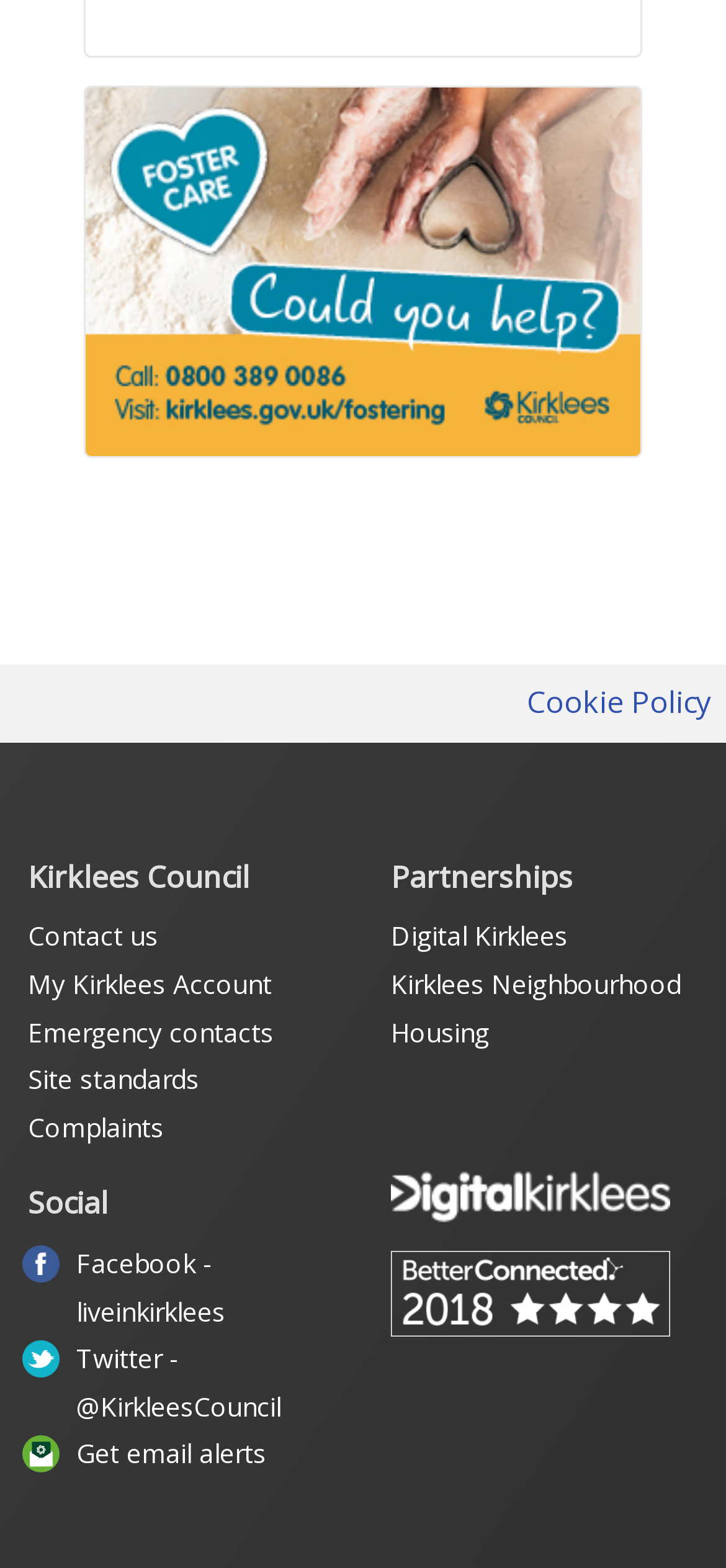Please identify the bounding box coordinates of the area that needs to be clicked to follow this instruction: "Visit Kirklees Council homepage".

[0.038, 0.549, 0.462, 0.57]